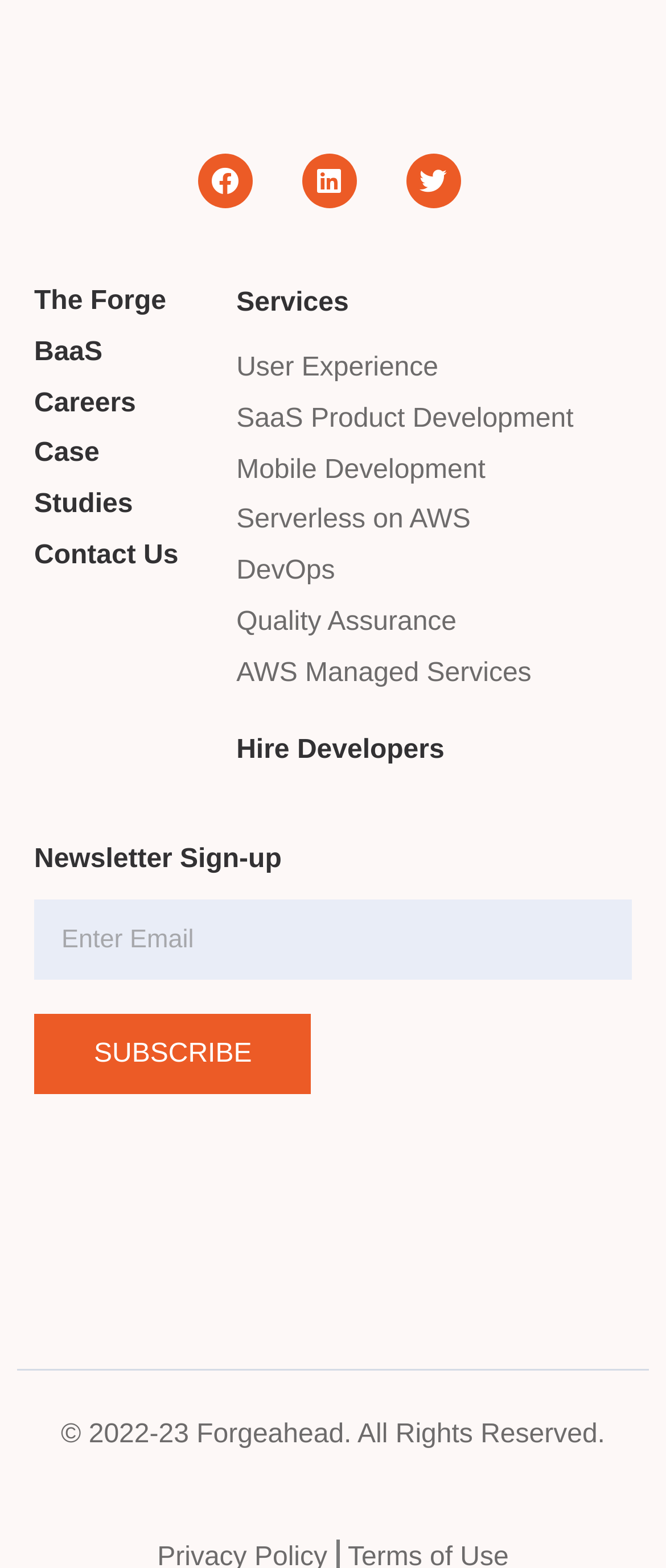Show the bounding box coordinates of the element that should be clicked to complete the task: "Subscribe to the newsletter".

[0.051, 0.647, 0.468, 0.698]